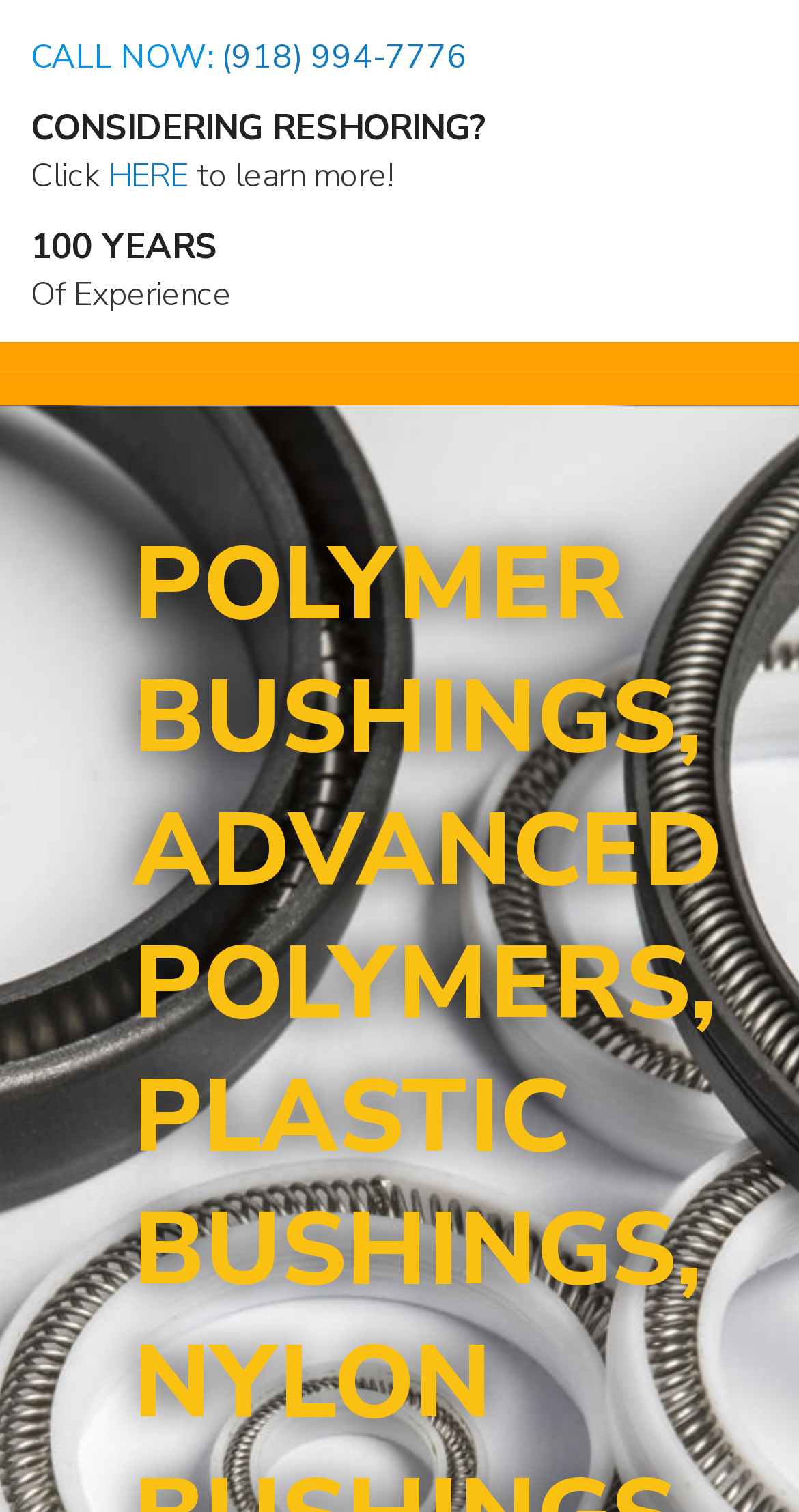Generate the text content of the main heading of the webpage.

POLYMER BUSHINGS, ADVANCED POLYMERS, PLASTIC BUSHINGS, NYLON BUSHINGS, NYLON